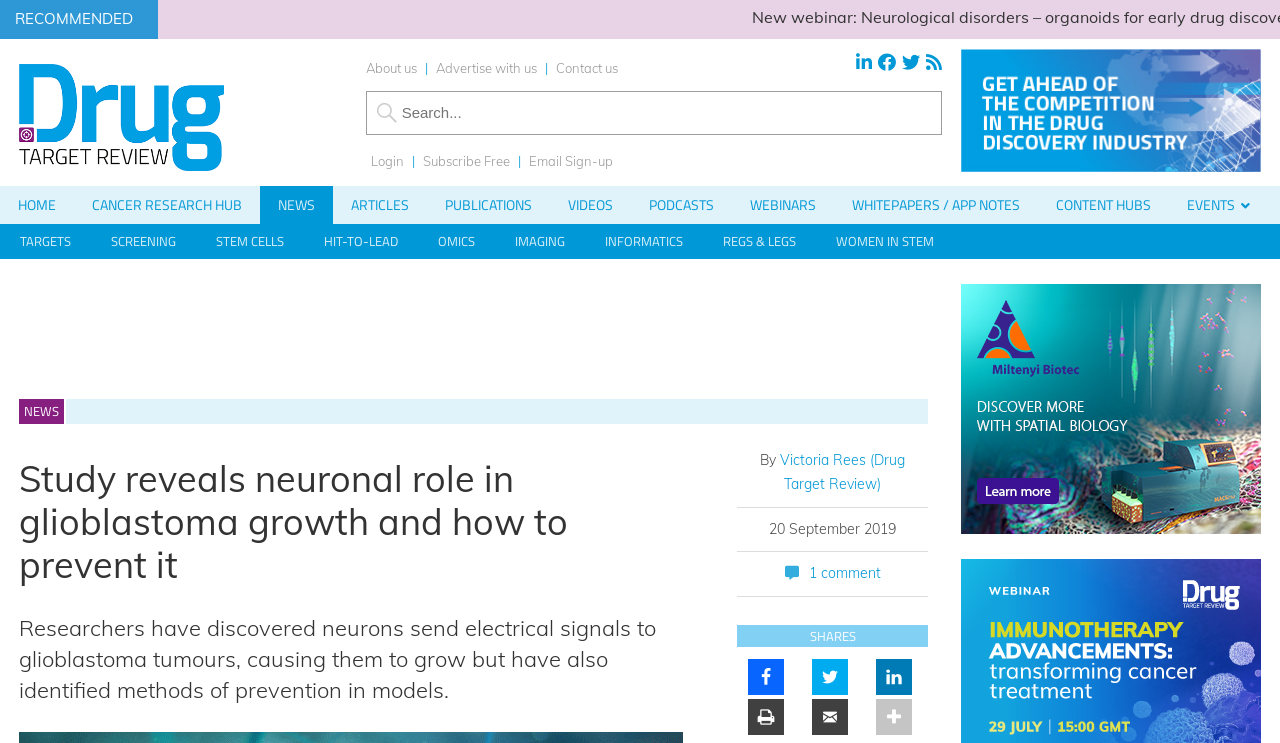Point out the bounding box coordinates of the section to click in order to follow this instruction: "Learn about Miltentyi Biotech".

[0.751, 0.382, 0.985, 0.719]